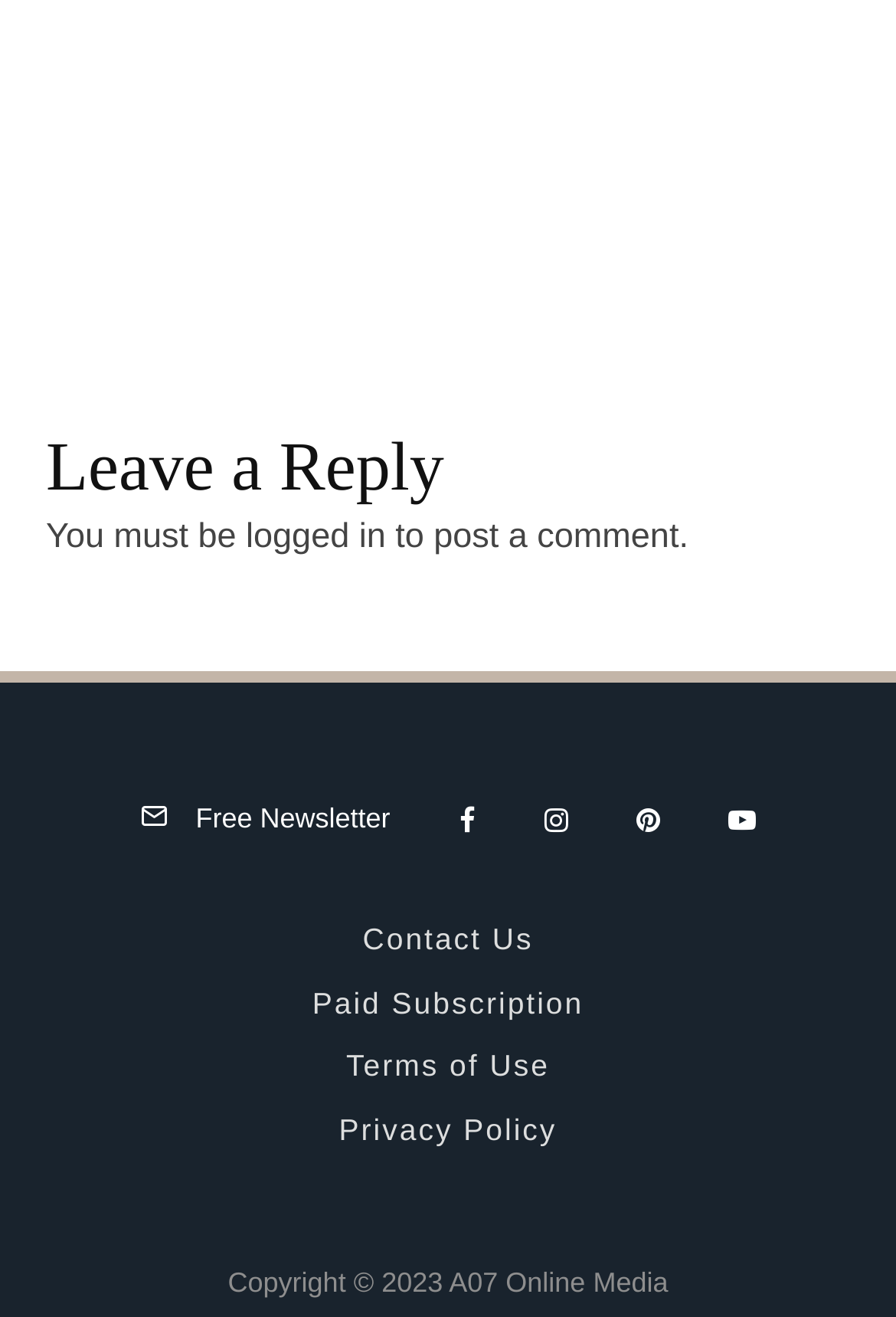Determine the coordinates of the bounding box that should be clicked to complete the instruction: "Click on the link to contact us". The coordinates should be represented by four float numbers between 0 and 1: [left, top, right, bottom].

[0.405, 0.7, 0.595, 0.726]